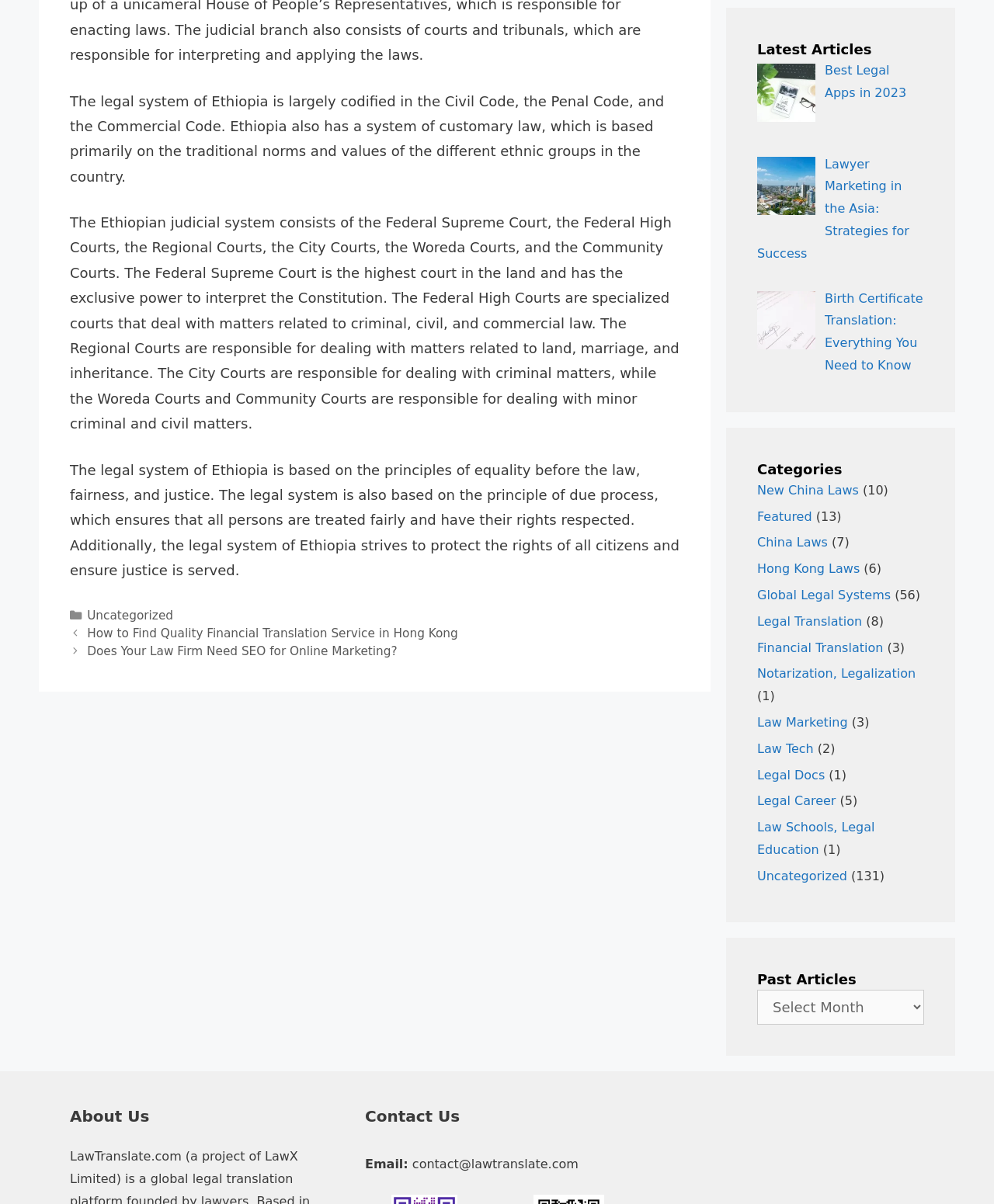From the webpage screenshot, predict the bounding box of the UI element that matches this description: "Law Schools, Legal Education".

[0.762, 0.681, 0.88, 0.712]